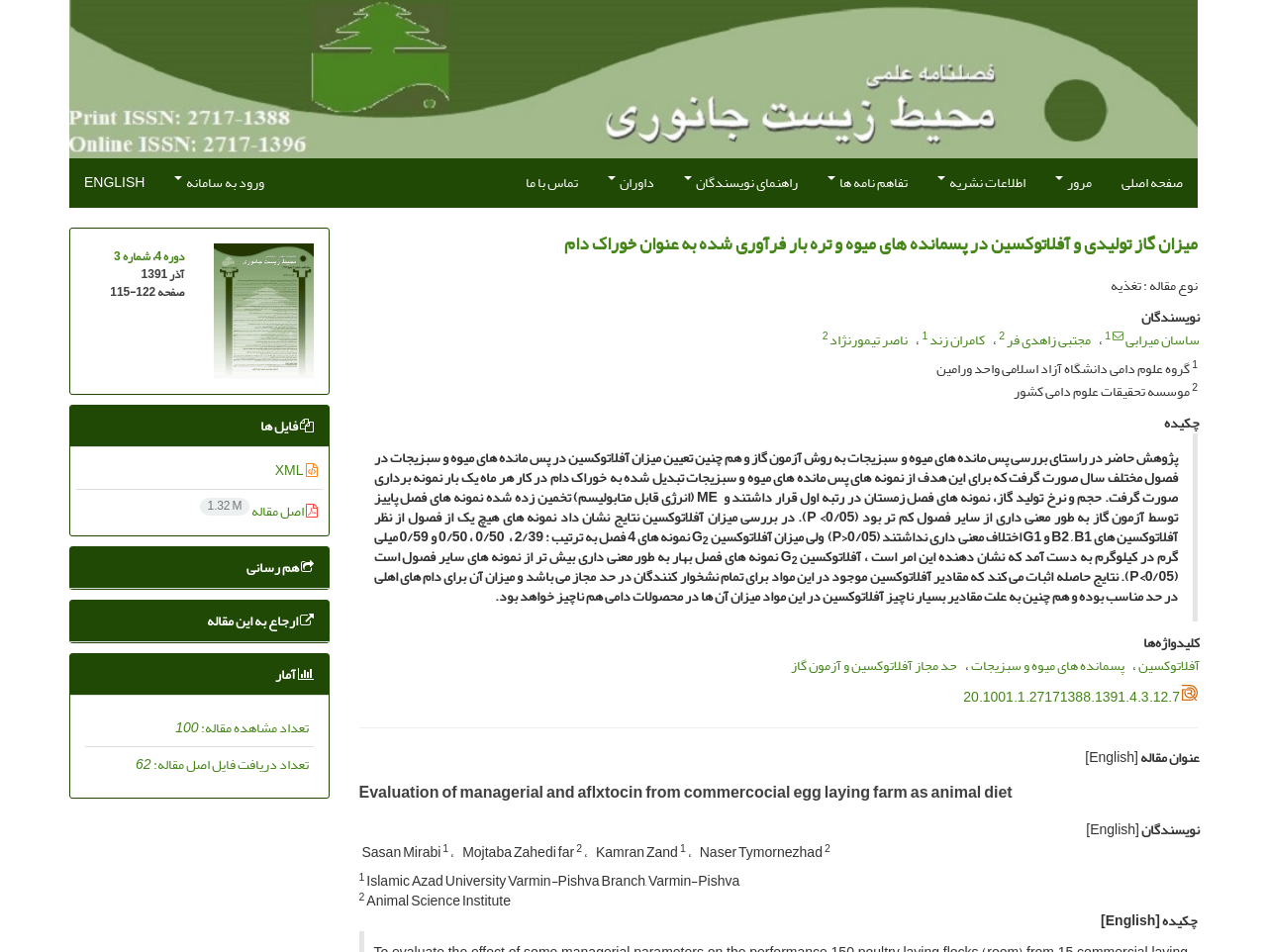Show the bounding box coordinates for the element that needs to be clicked to execute the following instruction: "download the original article". Provide the coordinates in the form of four float numbers between 0 and 1, i.e., [left, top, right, bottom].

[0.158, 0.522, 0.25, 0.55]